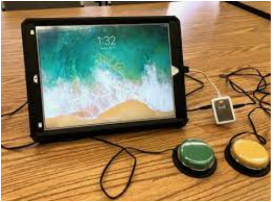Please give a short response to the question using one word or a phrase:
What is the purpose of the tactile switches?

To facilitate independent communication